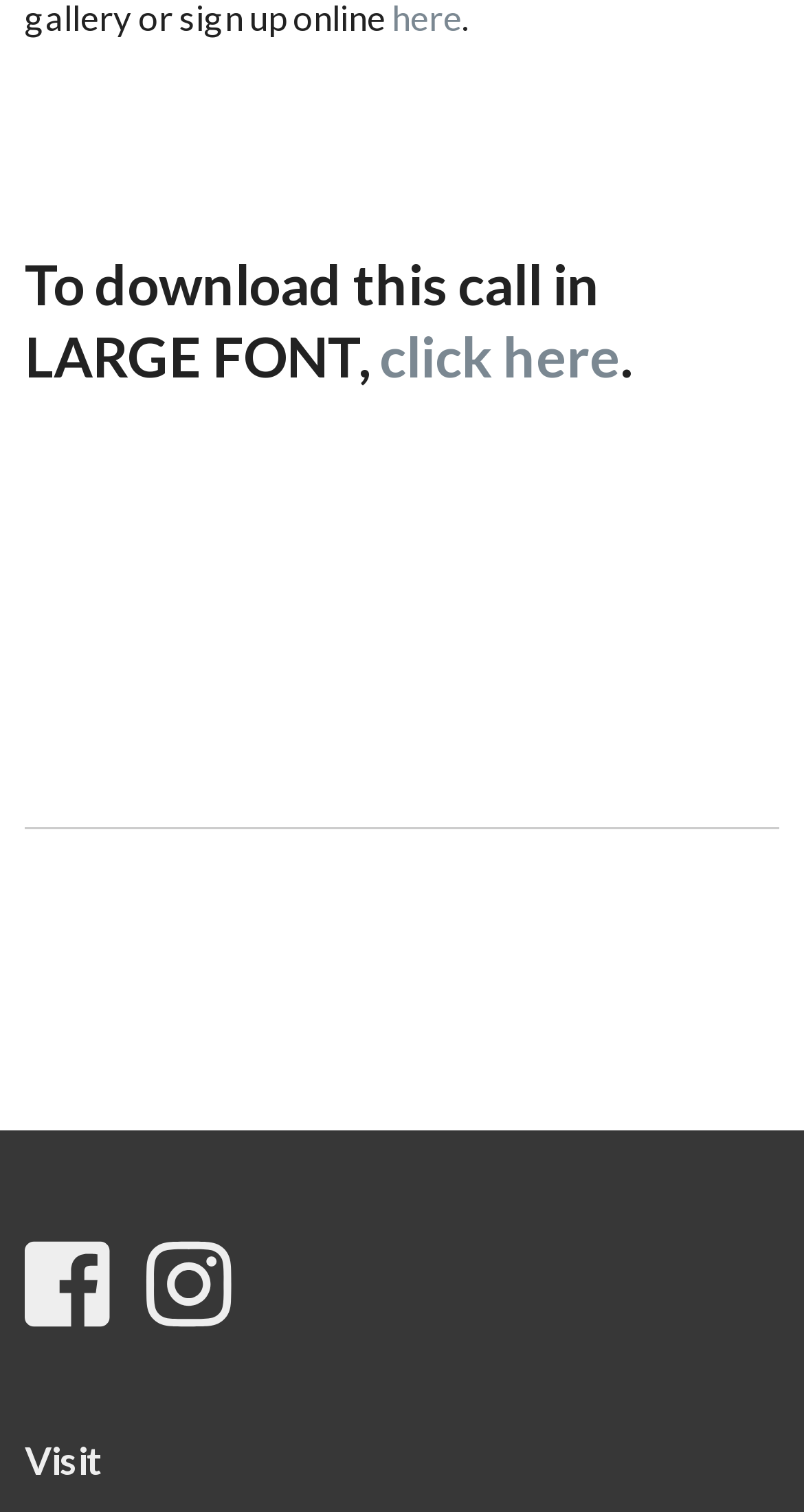Respond with a single word or phrase to the following question: What is the last section of the webpage?

Visit